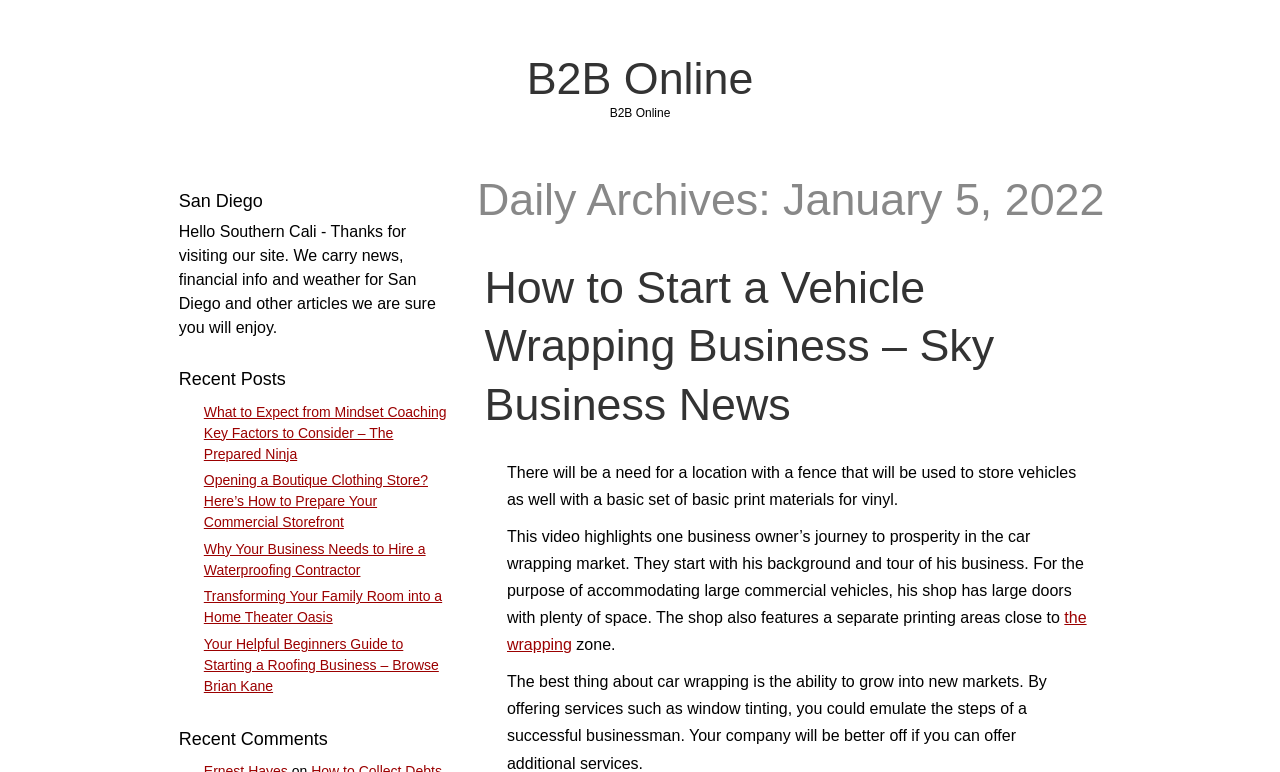Using the provided element description: "B2B Online", determine the bounding box coordinates of the corresponding UI element in the screenshot.

[0.411, 0.069, 0.589, 0.134]